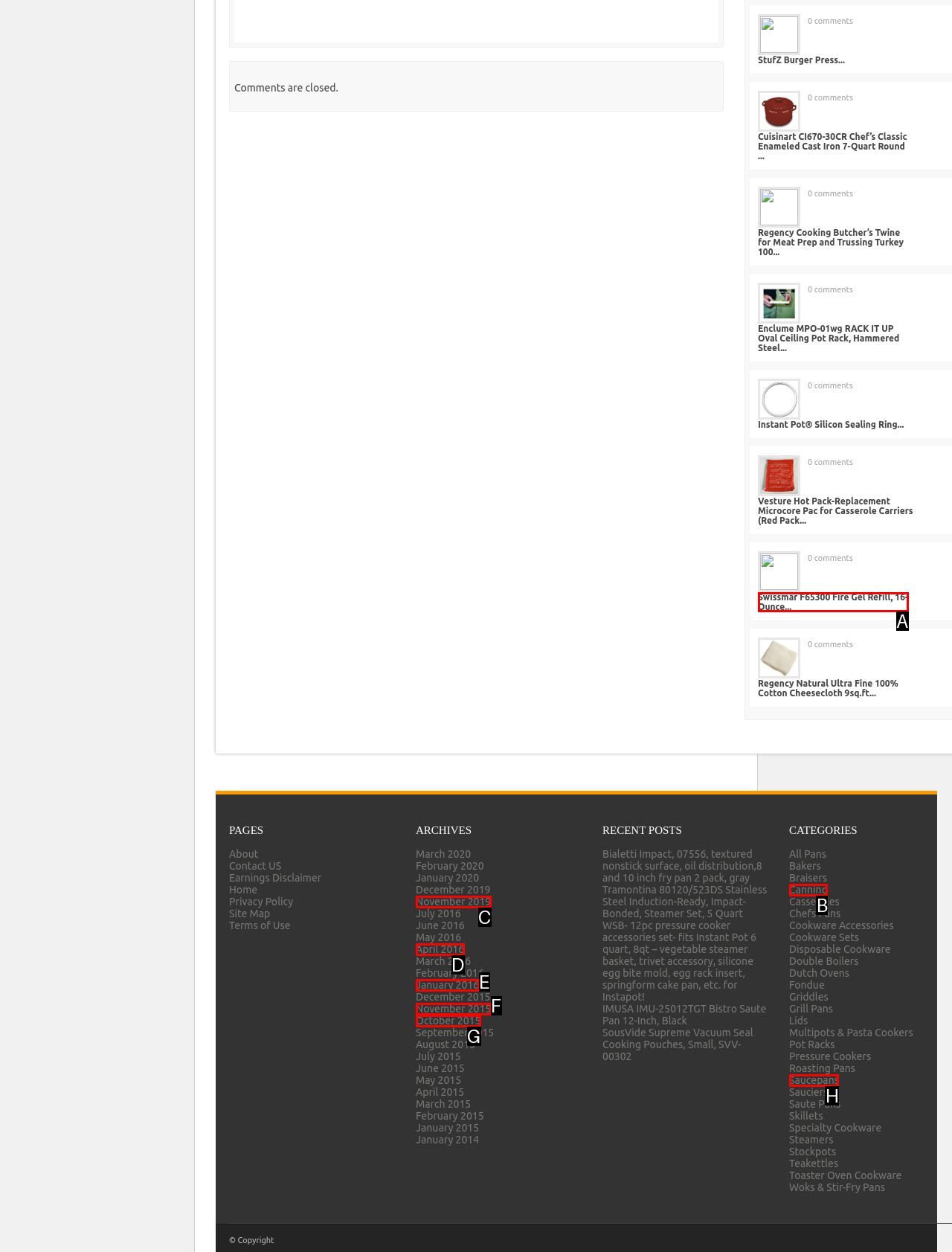Match the HTML element to the description: Canning. Answer with the letter of the correct option from the provided choices.

B